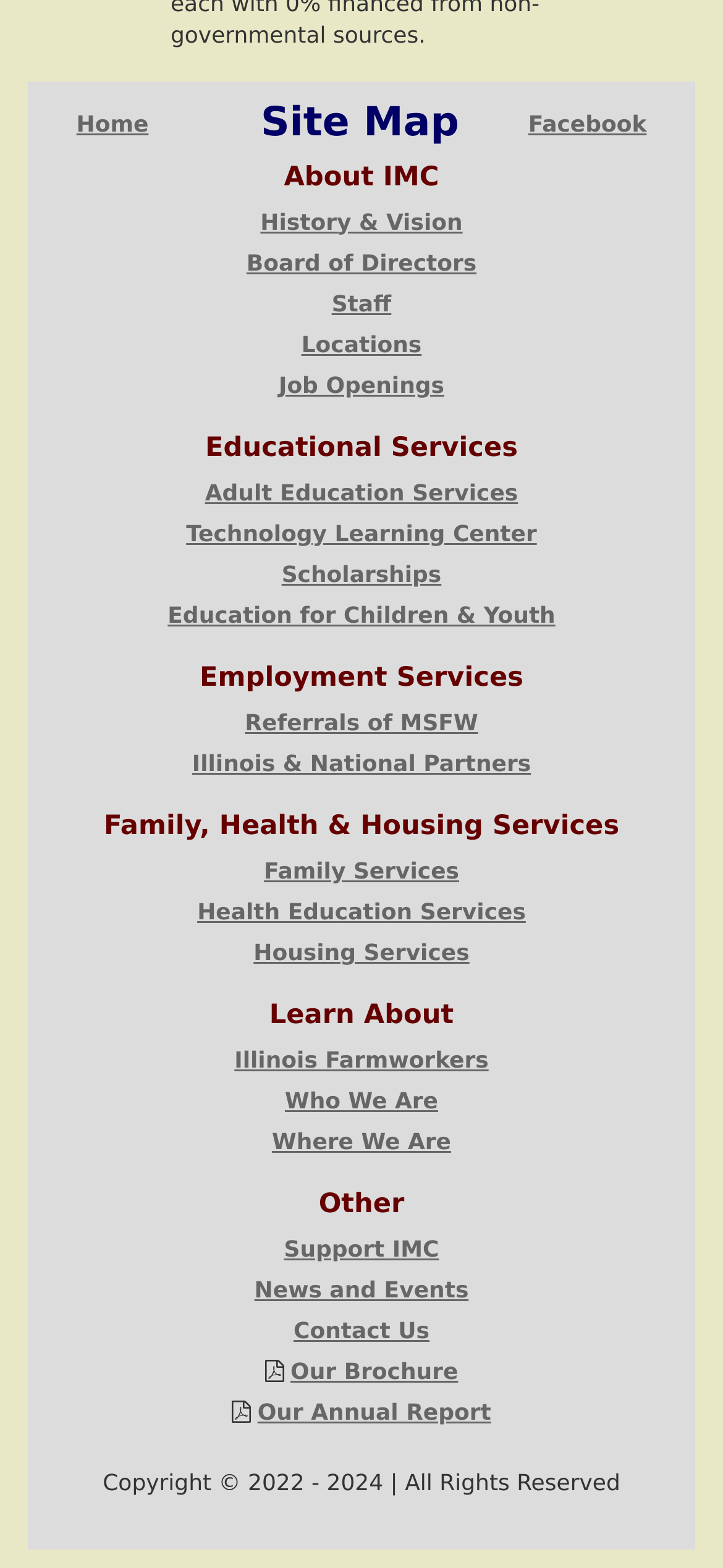What is the title of the second link in the 'Family, Health & Housing Services' section?
Answer with a single word or phrase, using the screenshot for reference.

Health Education Services